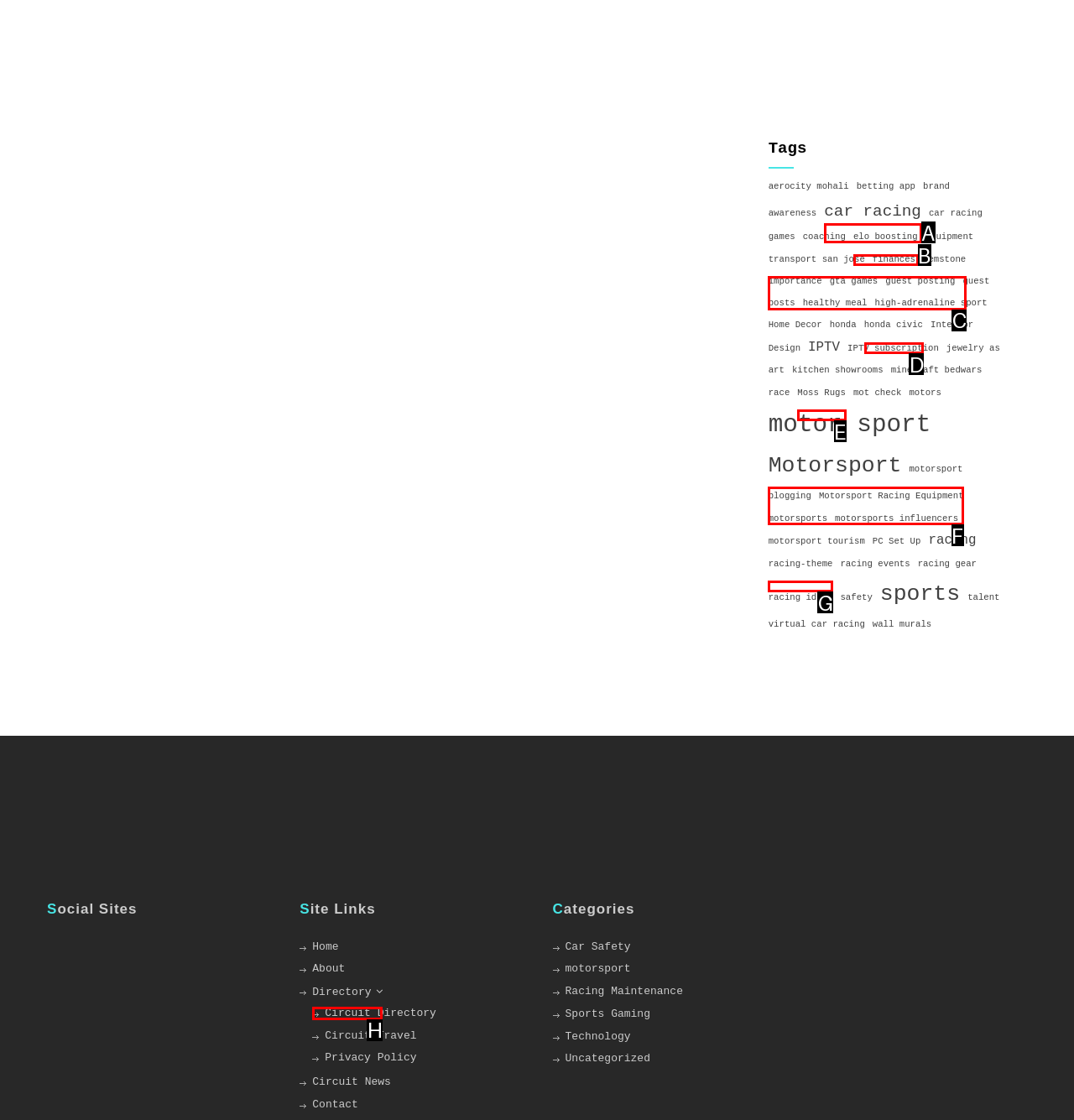Select the letter of the option that corresponds to: racing-theme
Provide the letter from the given options.

G